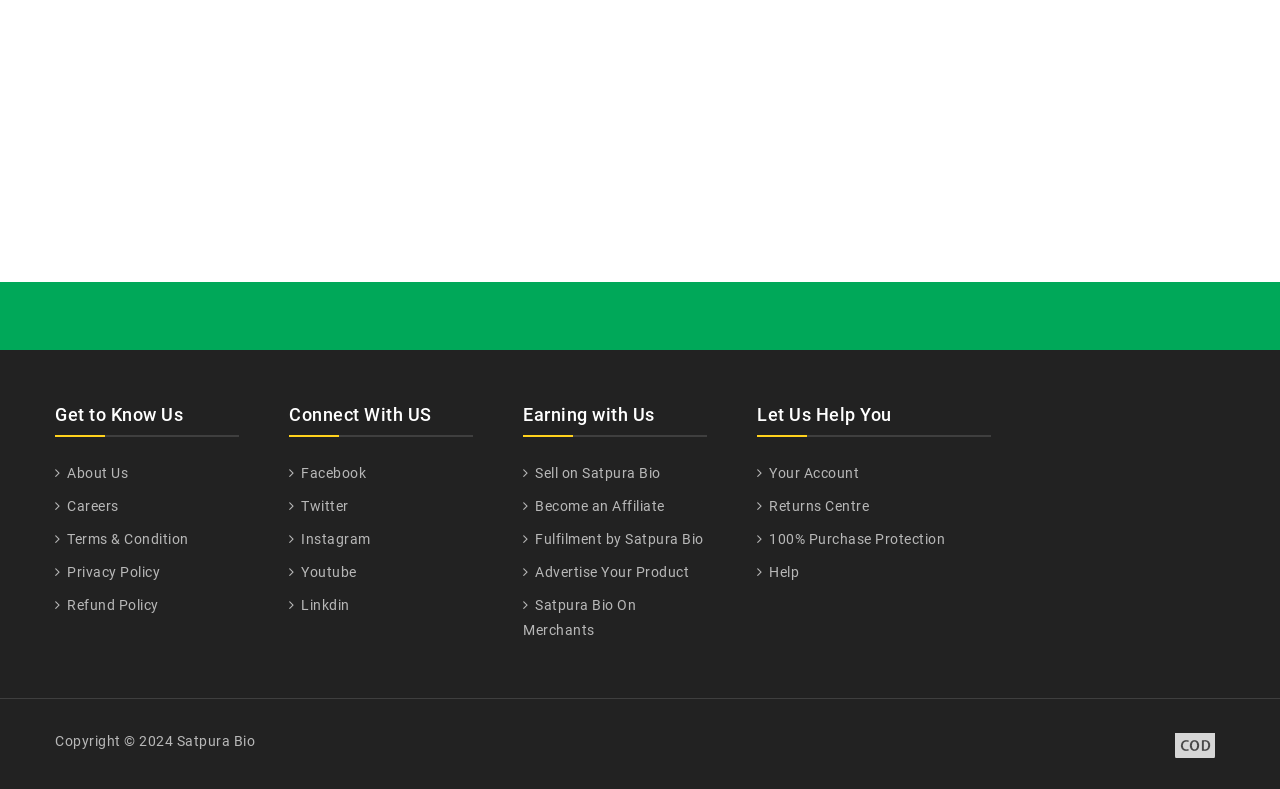Identify the bounding box coordinates for the UI element described as: "Refund Policy".

[0.043, 0.757, 0.124, 0.777]